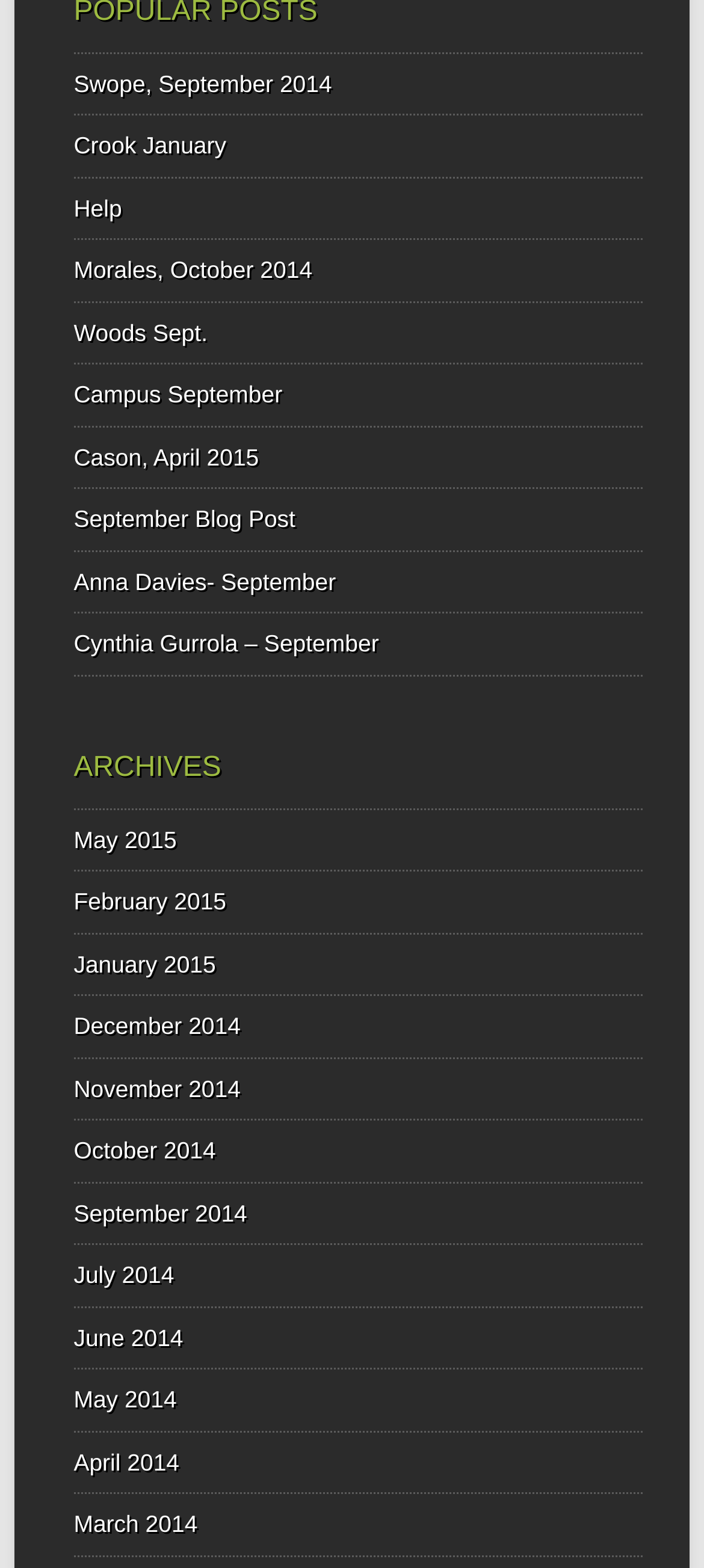Can you identify the bounding box coordinates of the clickable region needed to carry out this instruction: 'view September 2014 archives'? The coordinates should be four float numbers within the range of 0 to 1, stated as [left, top, right, bottom].

[0.105, 0.044, 0.472, 0.062]